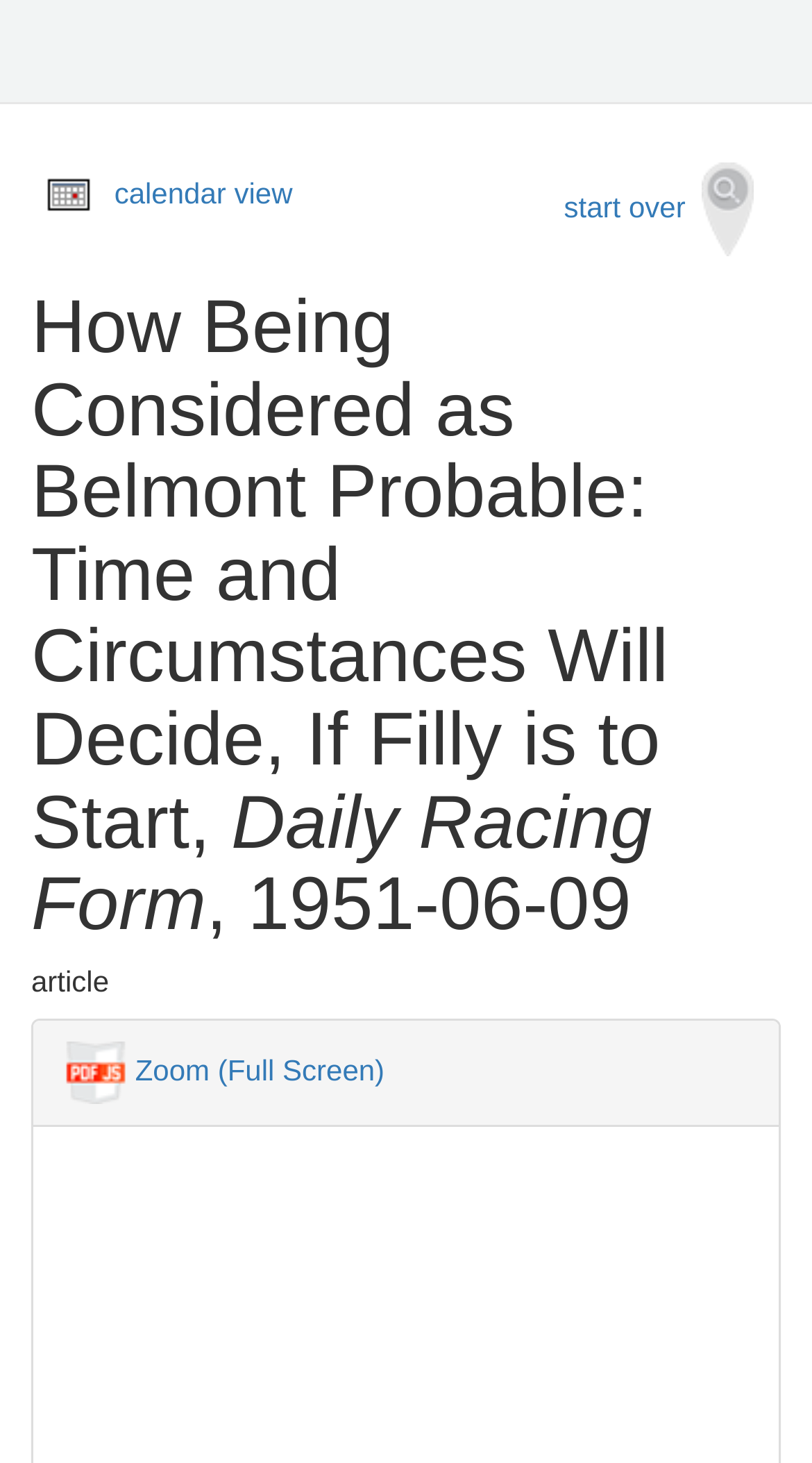Articulate a detailed summary of the webpage's content and design.

The webpage appears to be an archived article from the Daily Racing Form, dated June 9, 1951. At the top of the page, there is a calendar icon, accompanied by a "calendar view" link. To the right of these elements, there is a "start over" link, which is paired with a search icon.

Below these navigation elements, the main article title "How Being Considered as Belmont Probable: Time and Circumstances Will Decide, If Filly is to Start, Daily Racing Form, 1951-06-09" is prominently displayed. This title spans almost the entire width of the page.

Further down, there is a secondary heading labeled "article", which is positioned below the main title. The article content is not explicitly described, but it likely contains the text of the archived article.

At the bottom of the page, there is a PDFjs logo, indicating that the article is available in PDF format. Next to the logo, there is a "Zoom (Full Screen)" link, which allows users to enlarge the article for easier reading.